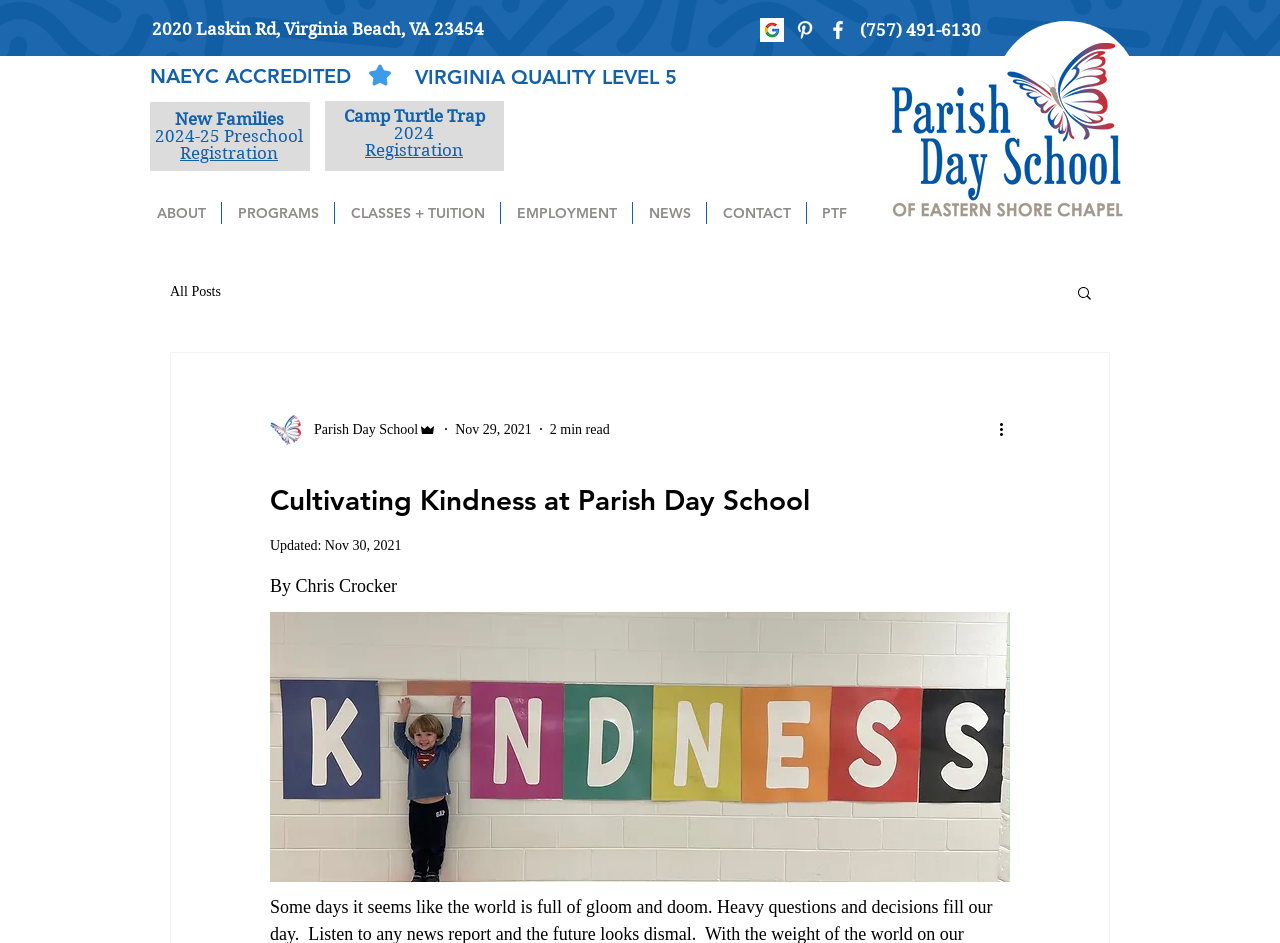Using the element description: "Privacy Policy", determine the bounding box coordinates for the specified UI element. The coordinates should be four float numbers between 0 and 1, [left, top, right, bottom].

None